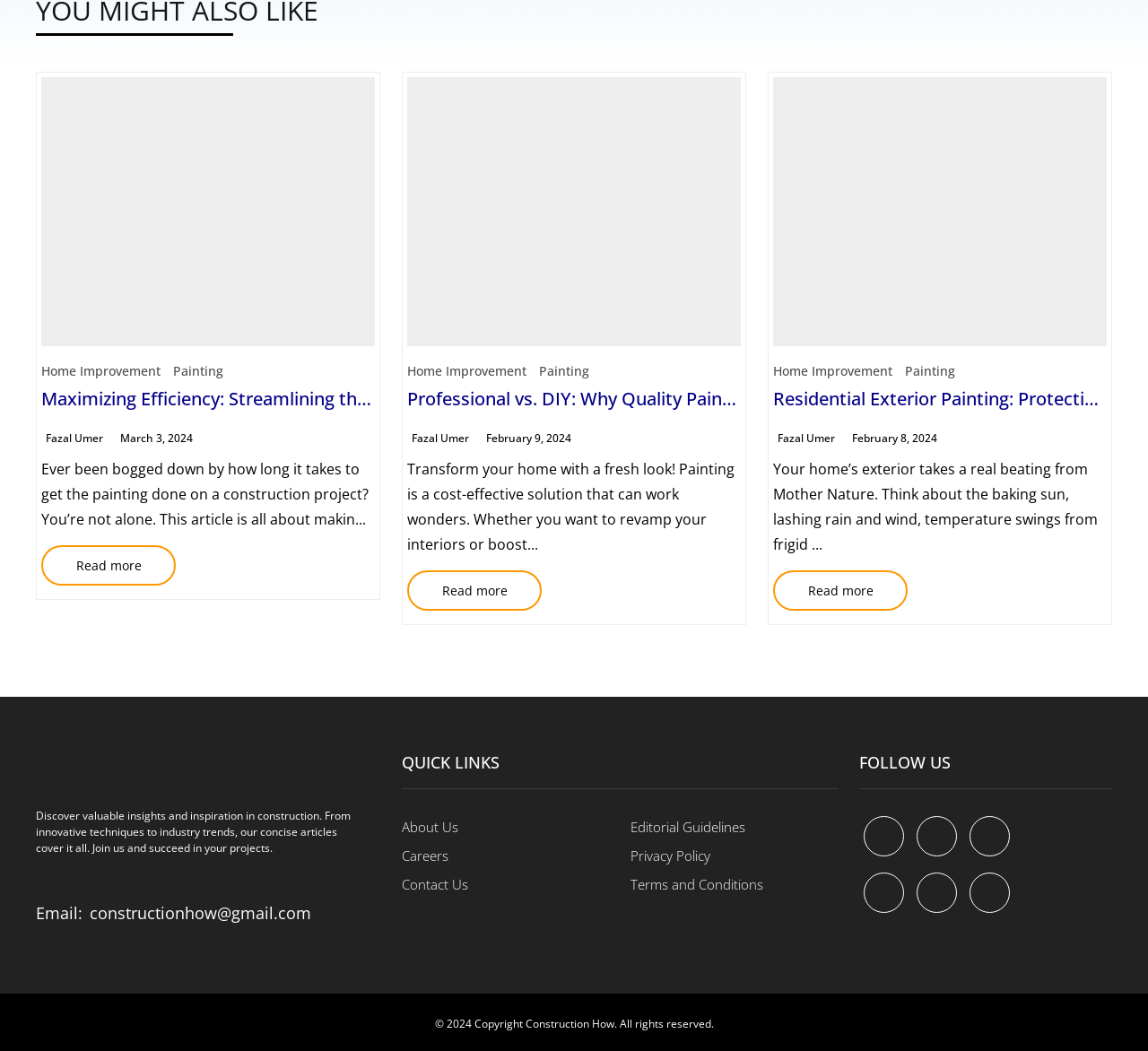Locate the coordinates of the bounding box for the clickable region that fulfills this instruction: "Contact Us".

[0.35, 0.832, 0.408, 0.849]